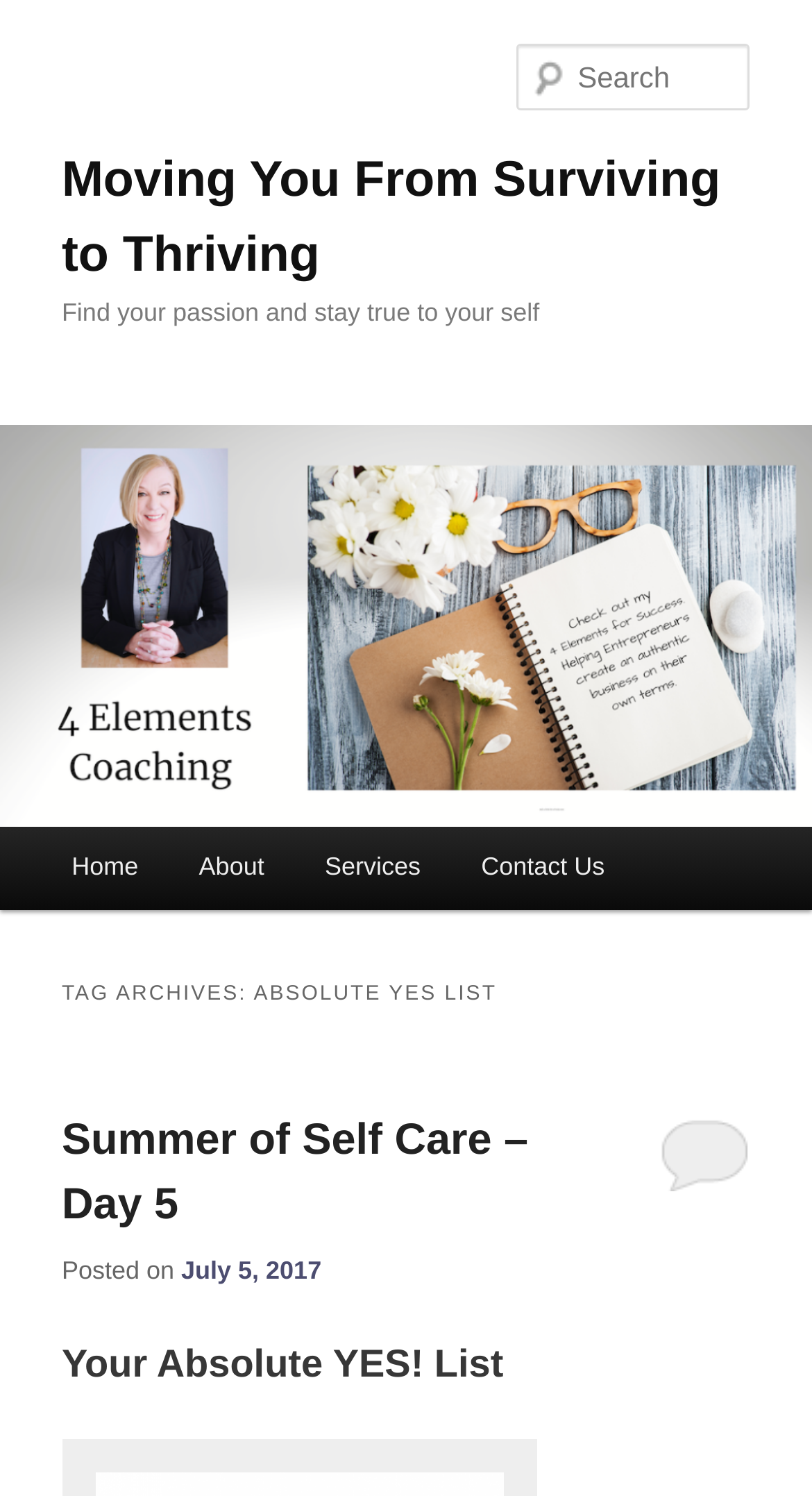Locate the bounding box coordinates of the element that should be clicked to execute the following instruction: "View About page".

[0.208, 0.553, 0.363, 0.609]